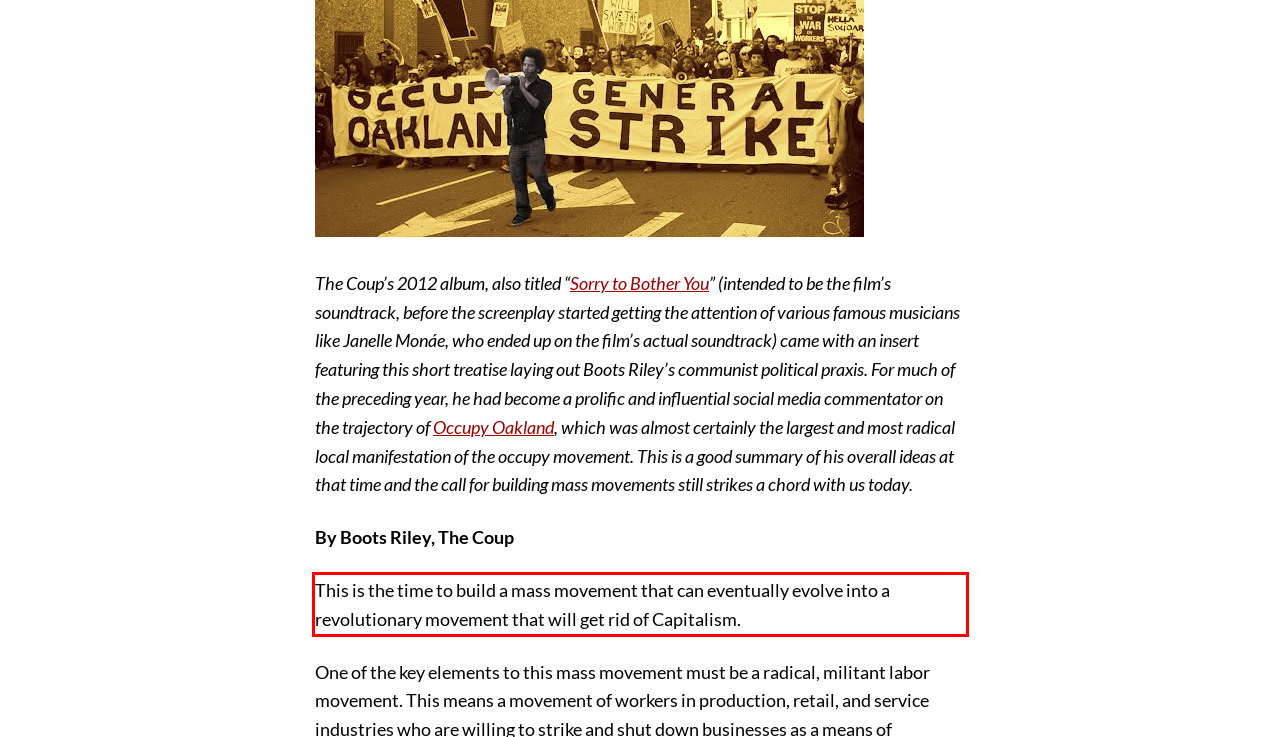You are given a screenshot showing a webpage with a red bounding box. Perform OCR to capture the text within the red bounding box.

This is the time to build a mass movement that can eventually evolve into a revolutionary movement that will get rid of Capitalism.